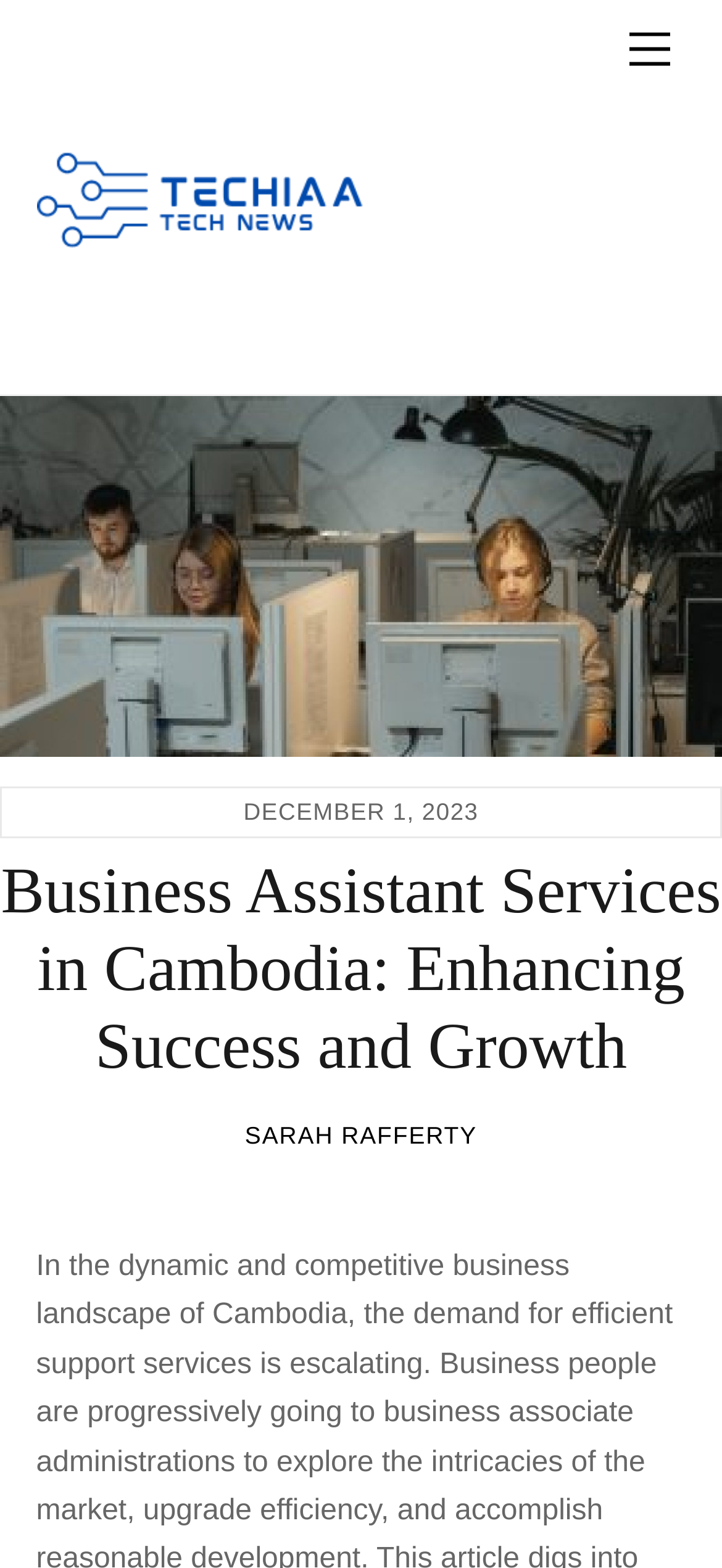What is the name of the company or organization?
Provide a concise answer using a single word or phrase based on the image.

Techiaa